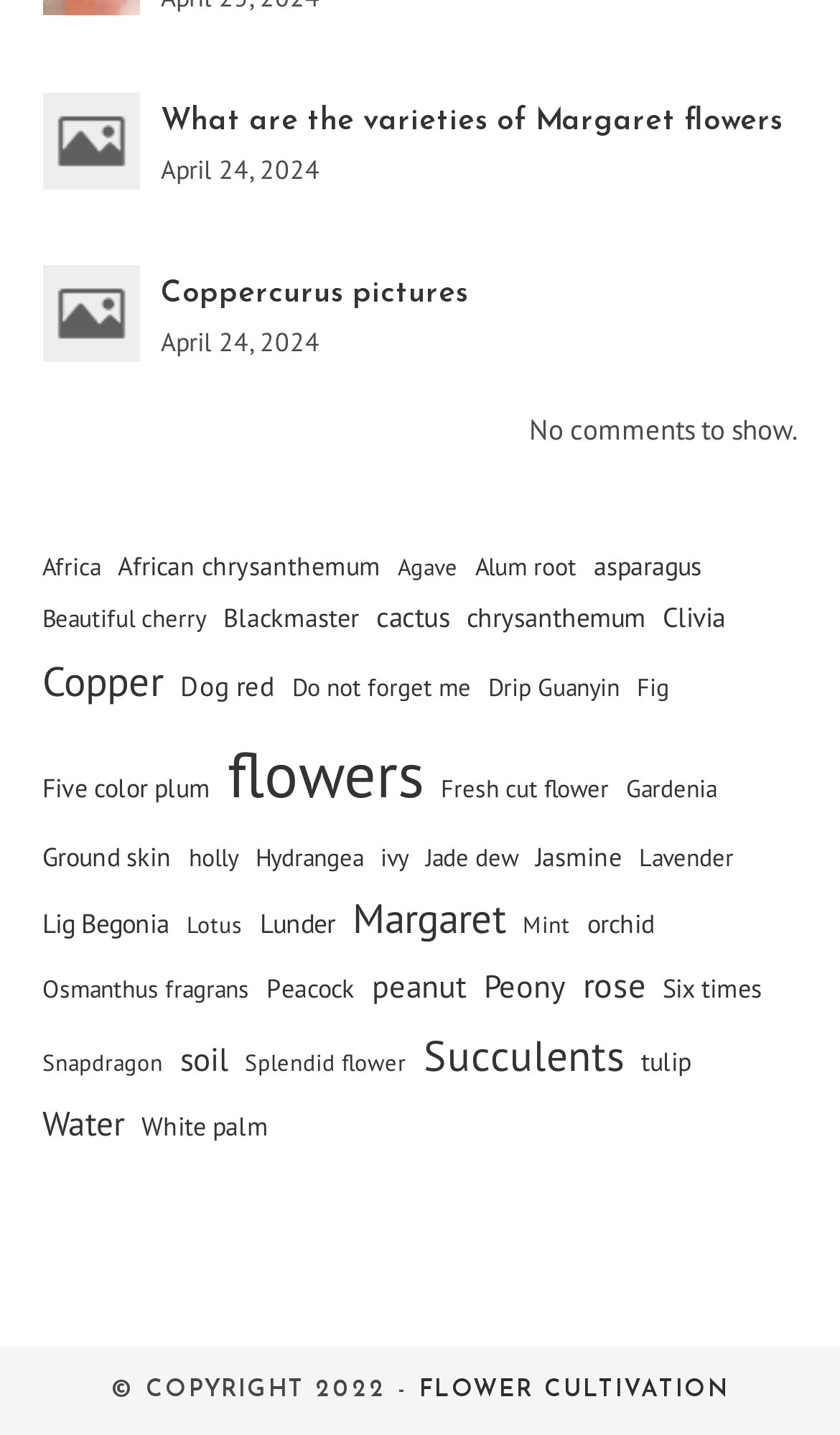Please find the bounding box coordinates of the element that you should click to achieve the following instruction: "Explore Succulents with 62 items". The coordinates should be presented as four float numbers between 0 and 1: [left, top, right, bottom].

[0.504, 0.708, 0.742, 0.761]